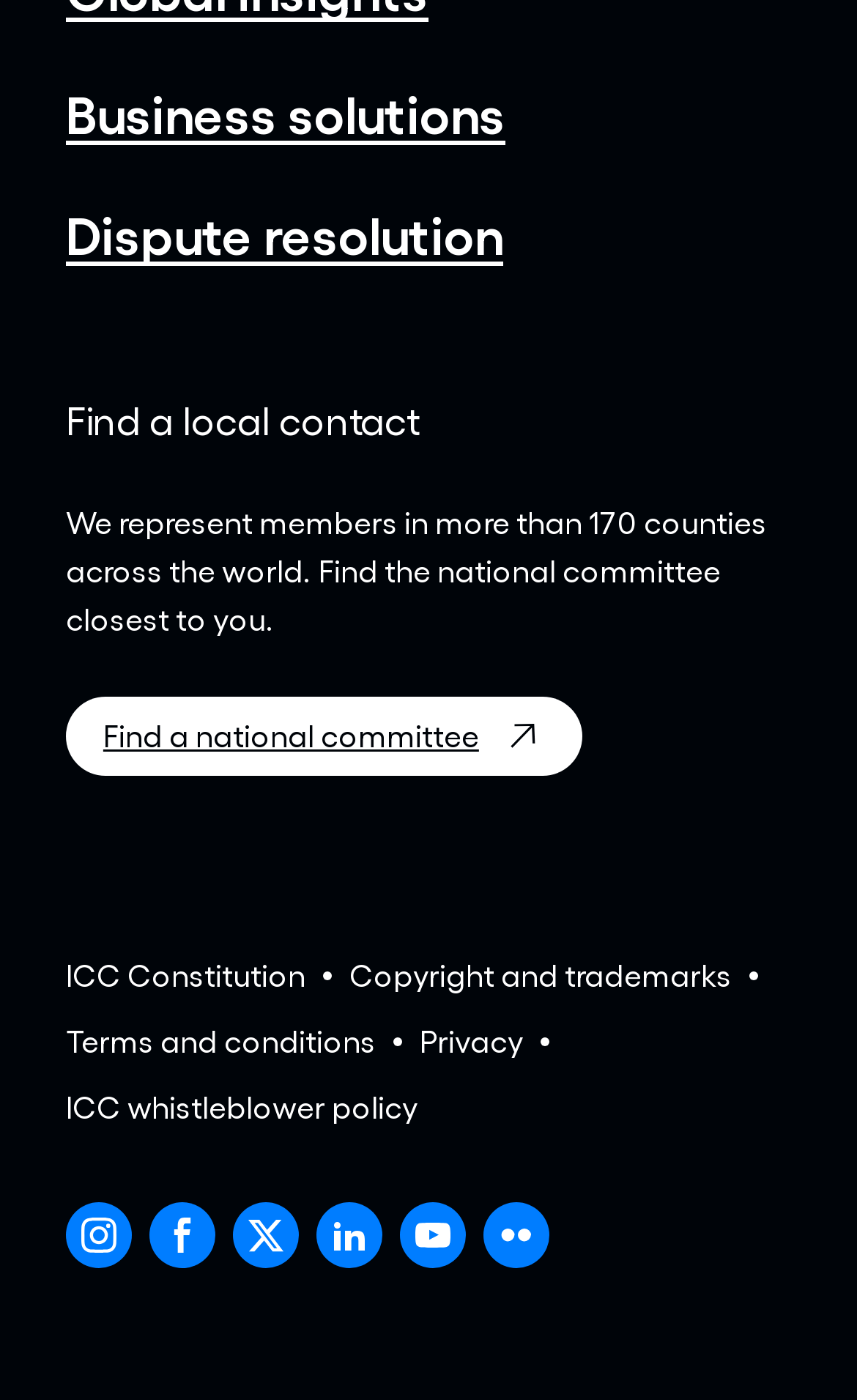Please mark the bounding box coordinates of the area that should be clicked to carry out the instruction: "Go to About page".

None